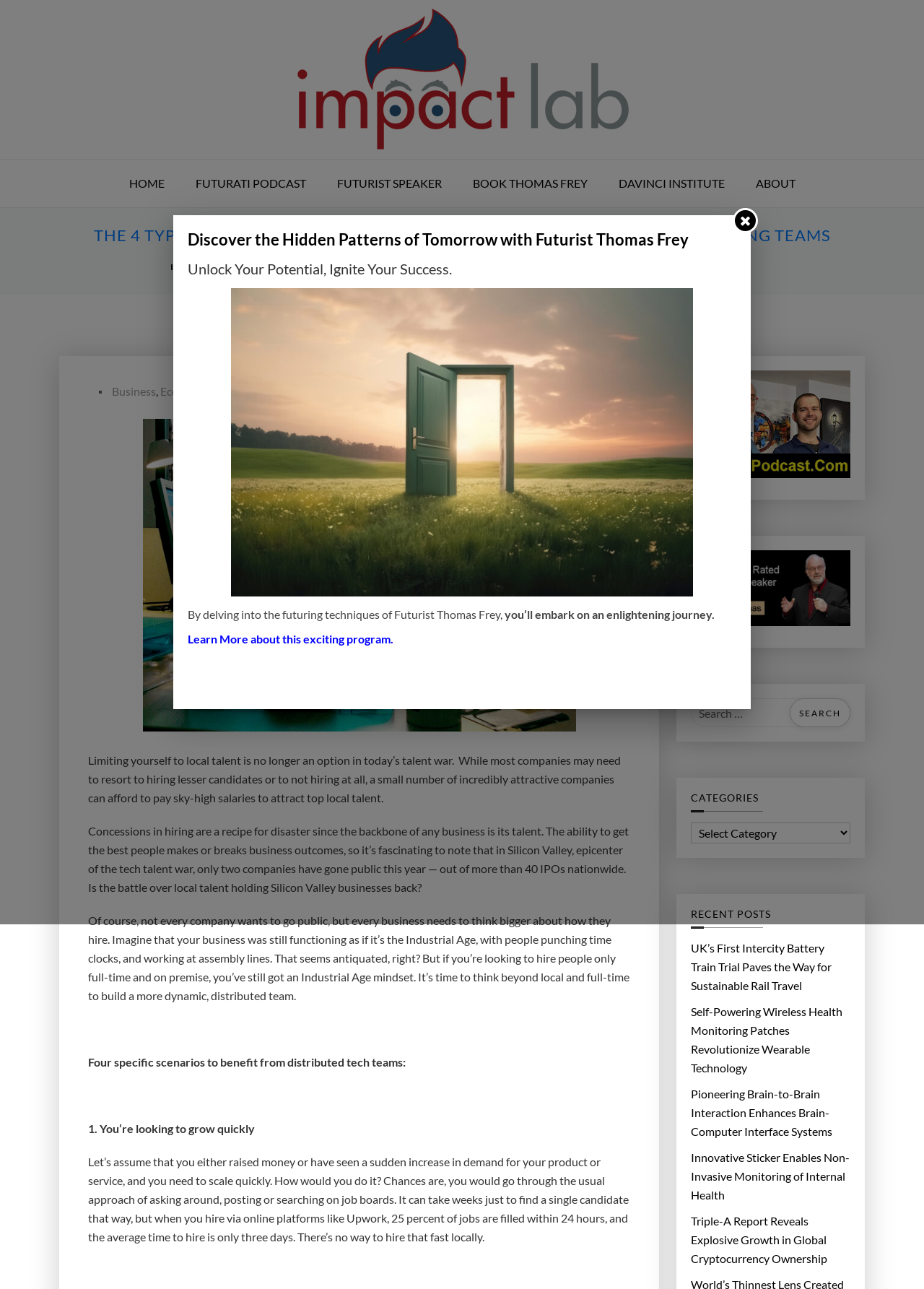Locate the bounding box coordinates of the area you need to click to fulfill this instruction: 'Learn more about the exciting program'. The coordinates must be in the form of four float numbers ranging from 0 to 1: [left, top, right, bottom].

[0.203, 0.49, 0.426, 0.501]